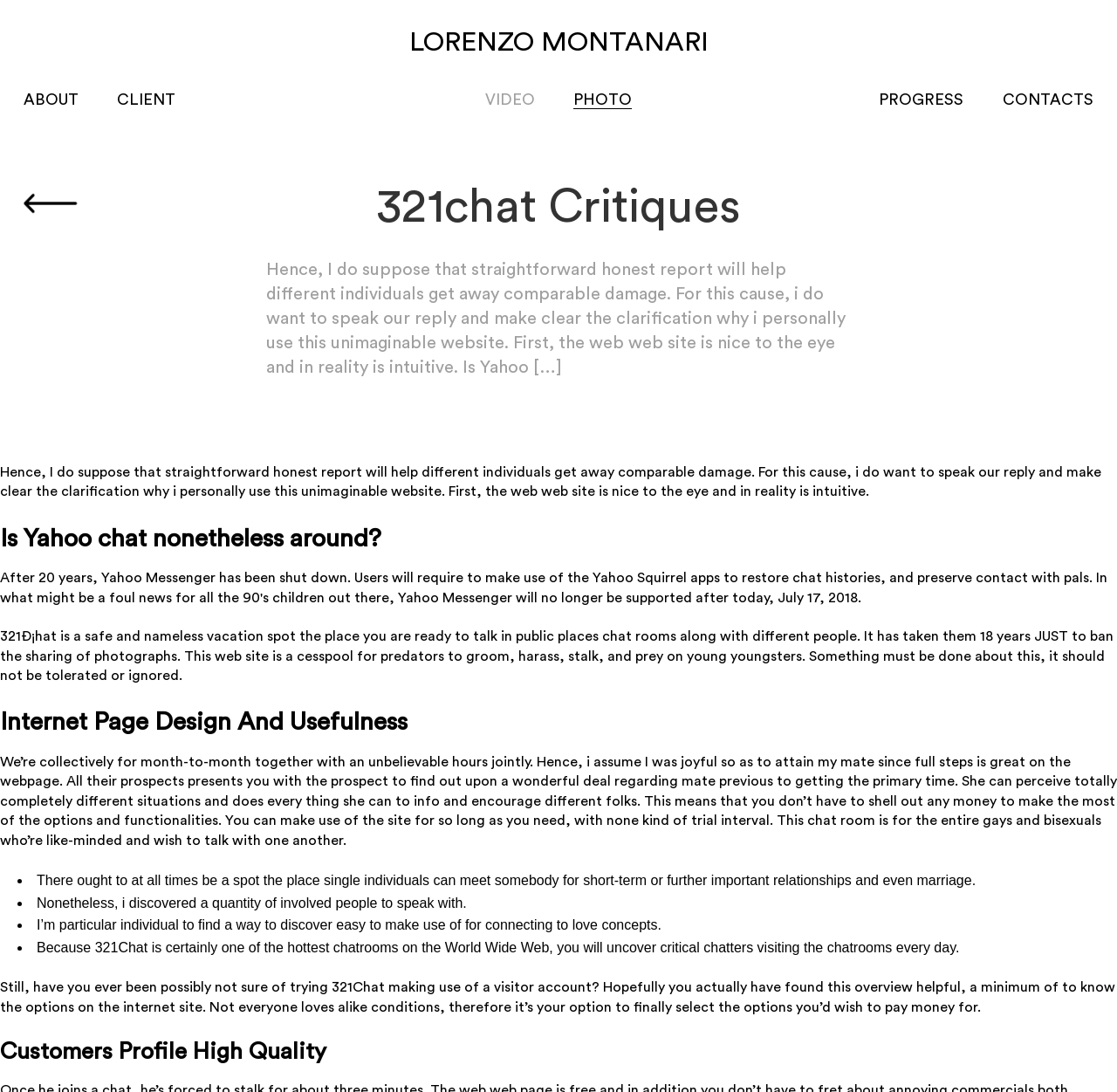Respond with a single word or phrase:
What is the benefit of using 321Chat?

You don’t have to shell out any money